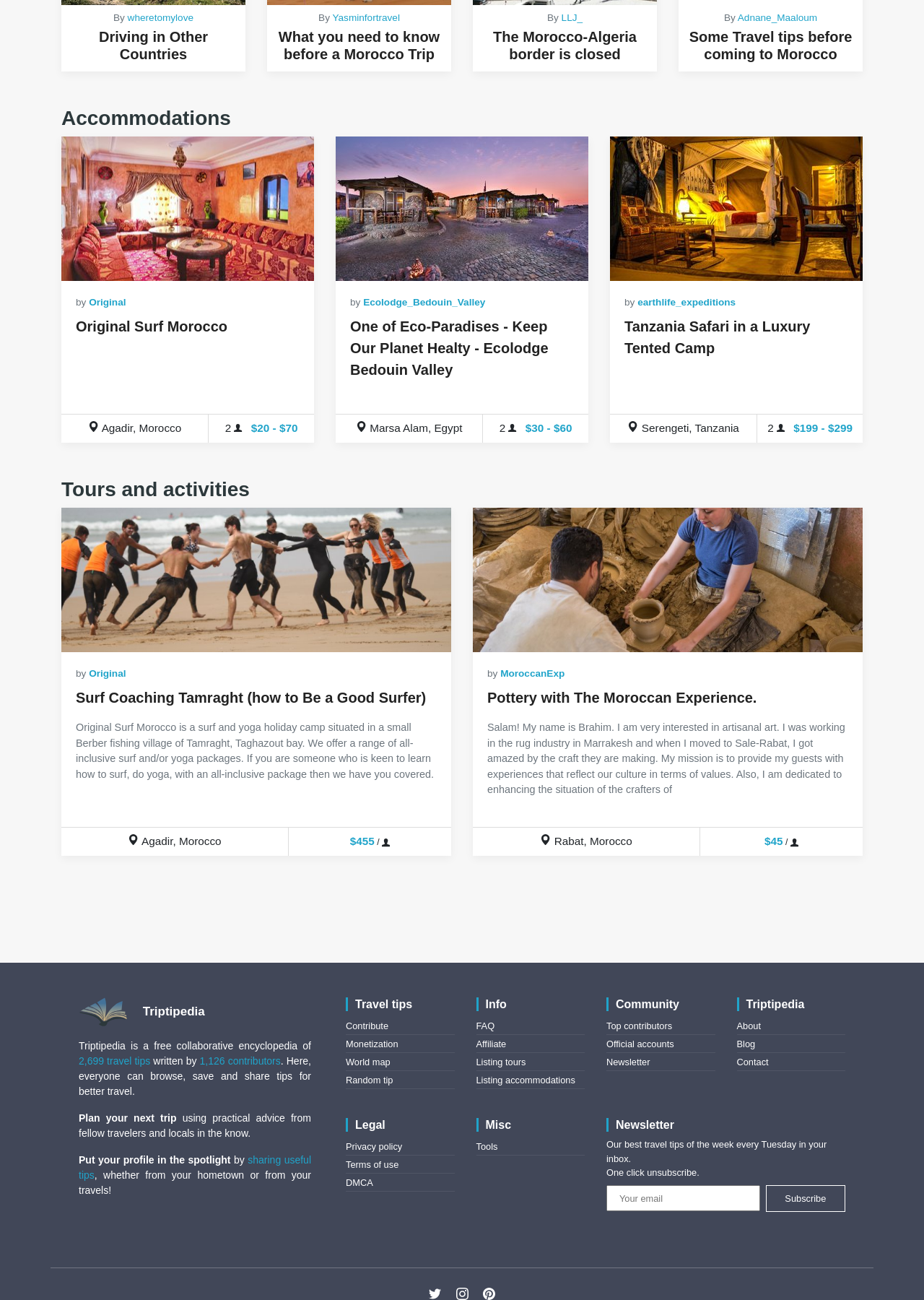Please locate the bounding box coordinates of the element that should be clicked to achieve the given instruction: "View 'Original Surf Morocco'".

[0.066, 0.105, 0.34, 0.216]